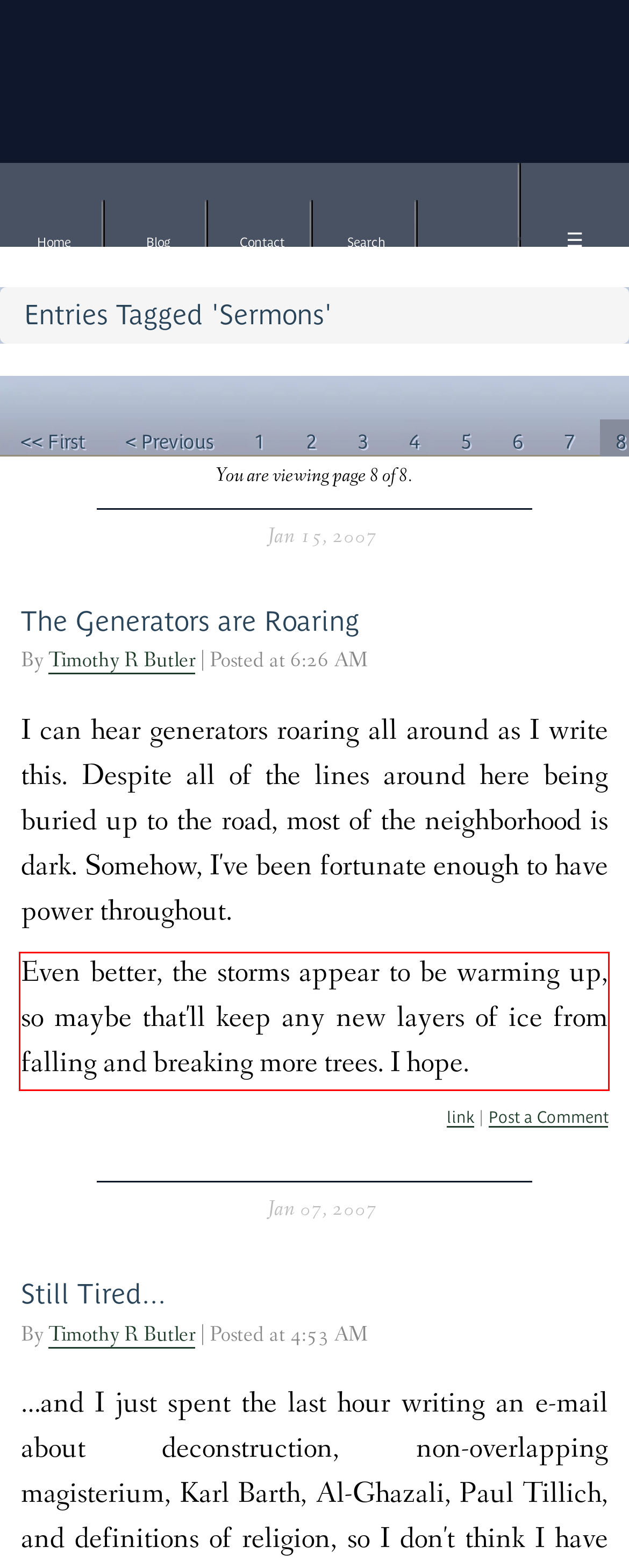Within the screenshot of a webpage, identify the red bounding box and perform OCR to capture the text content it contains.

Even better, the storms appear to be warming up, so maybe that'll keep any new layers of ice from falling and breaking more trees. I hope.